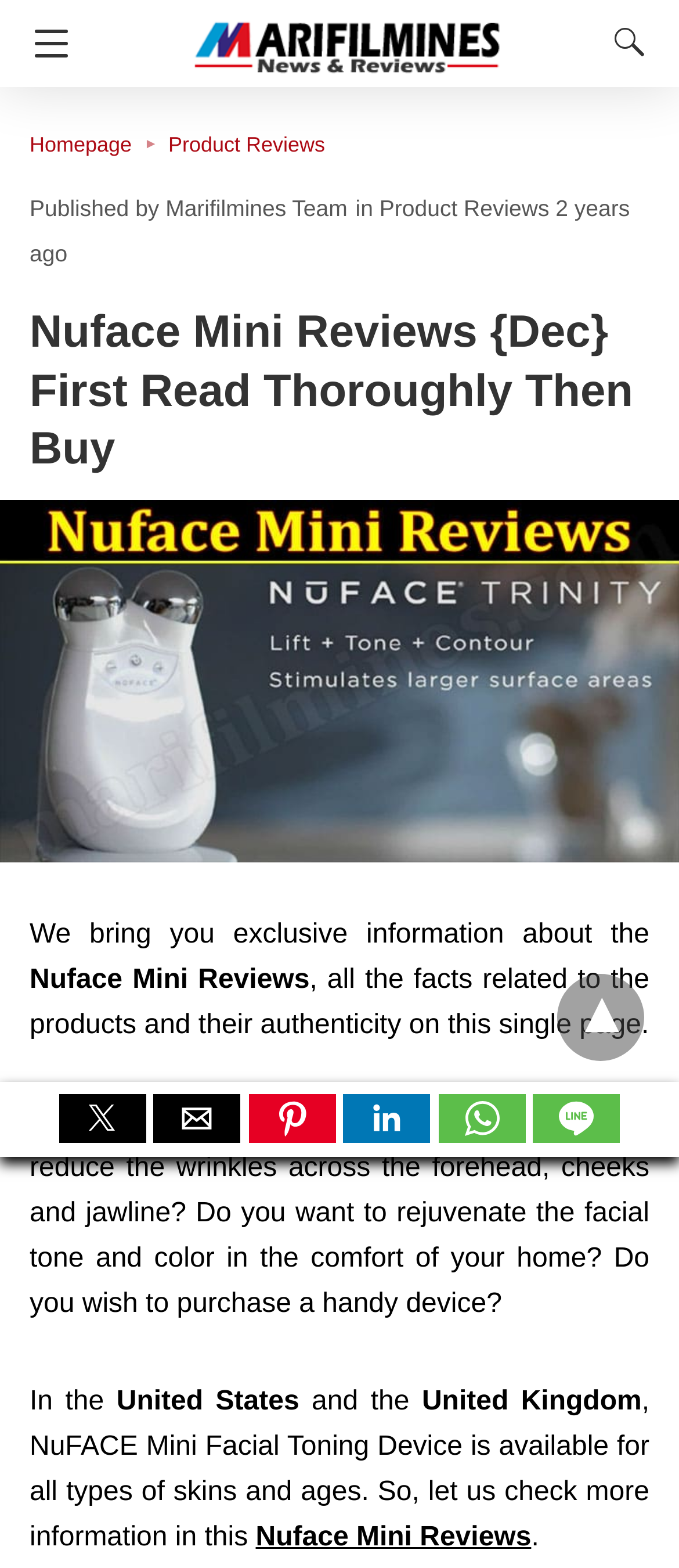Locate the bounding box coordinates of the clickable region to complete the following instruction: "Search for something."

[0.869, 0.012, 0.962, 0.041]